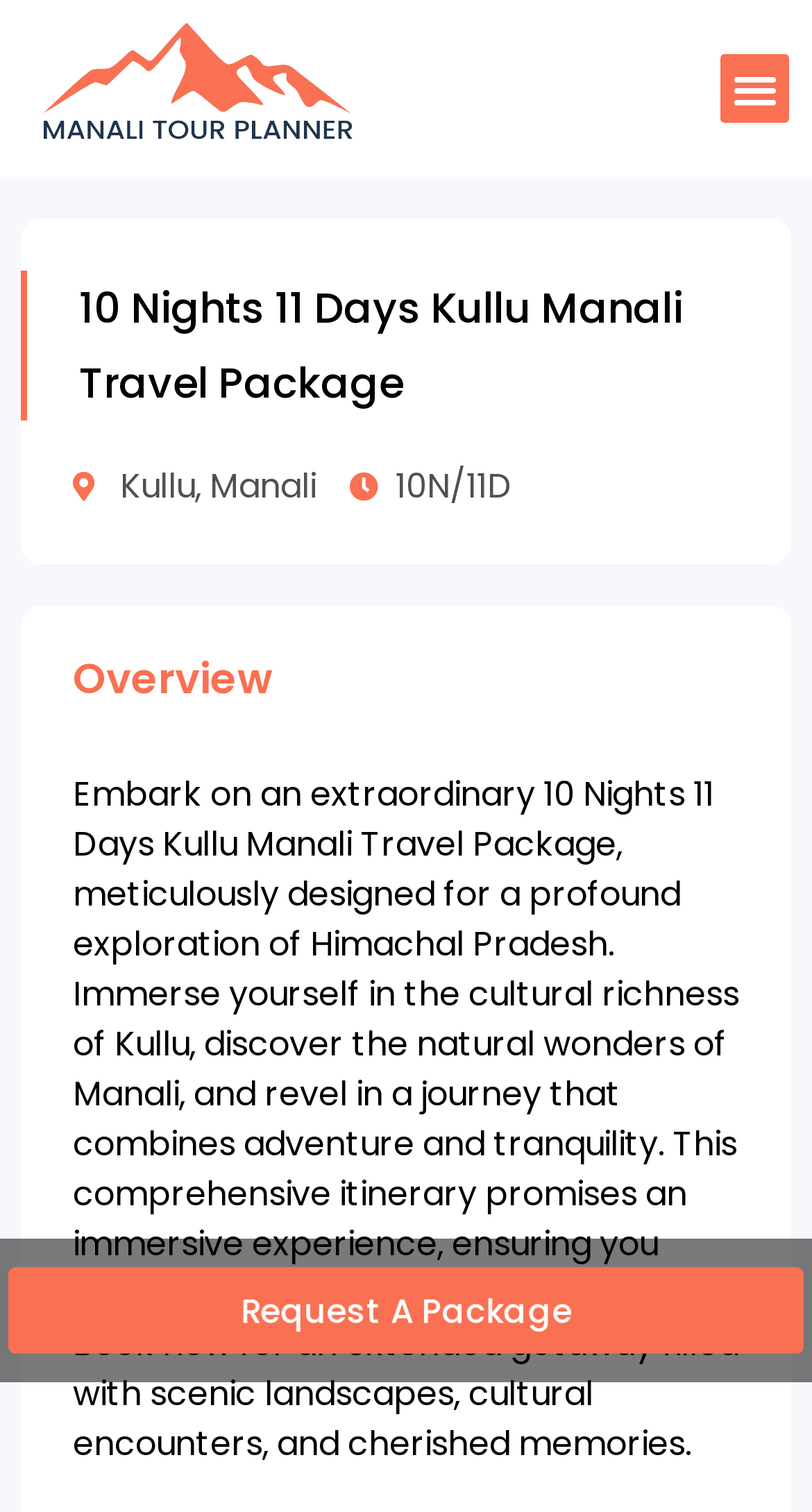Generate the main heading text from the webpage.

10 Nights 11 Days Kullu Manali Travel Package 